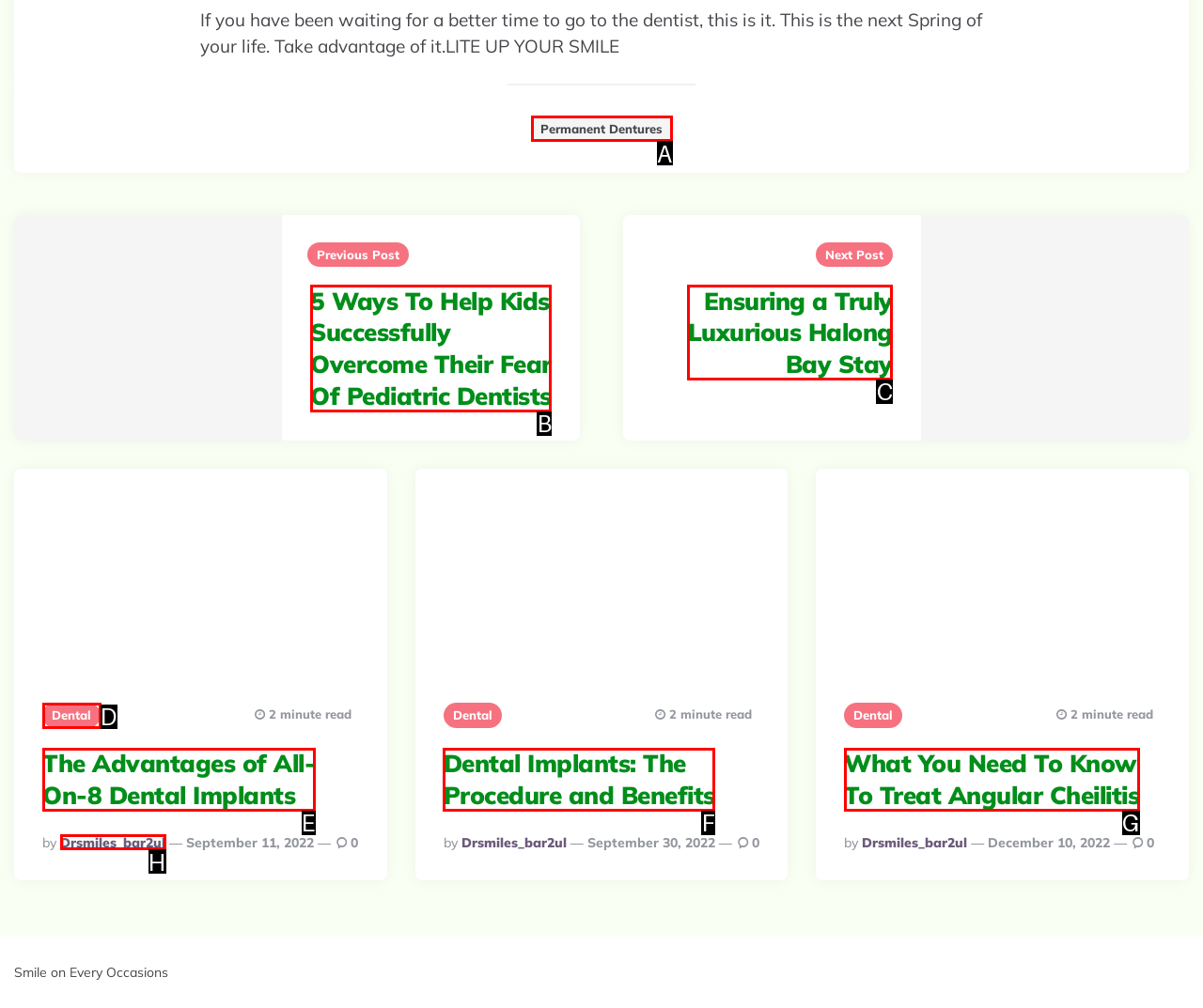Identify the option that corresponds to the description: permanent dentures. Provide only the letter of the option directly.

A